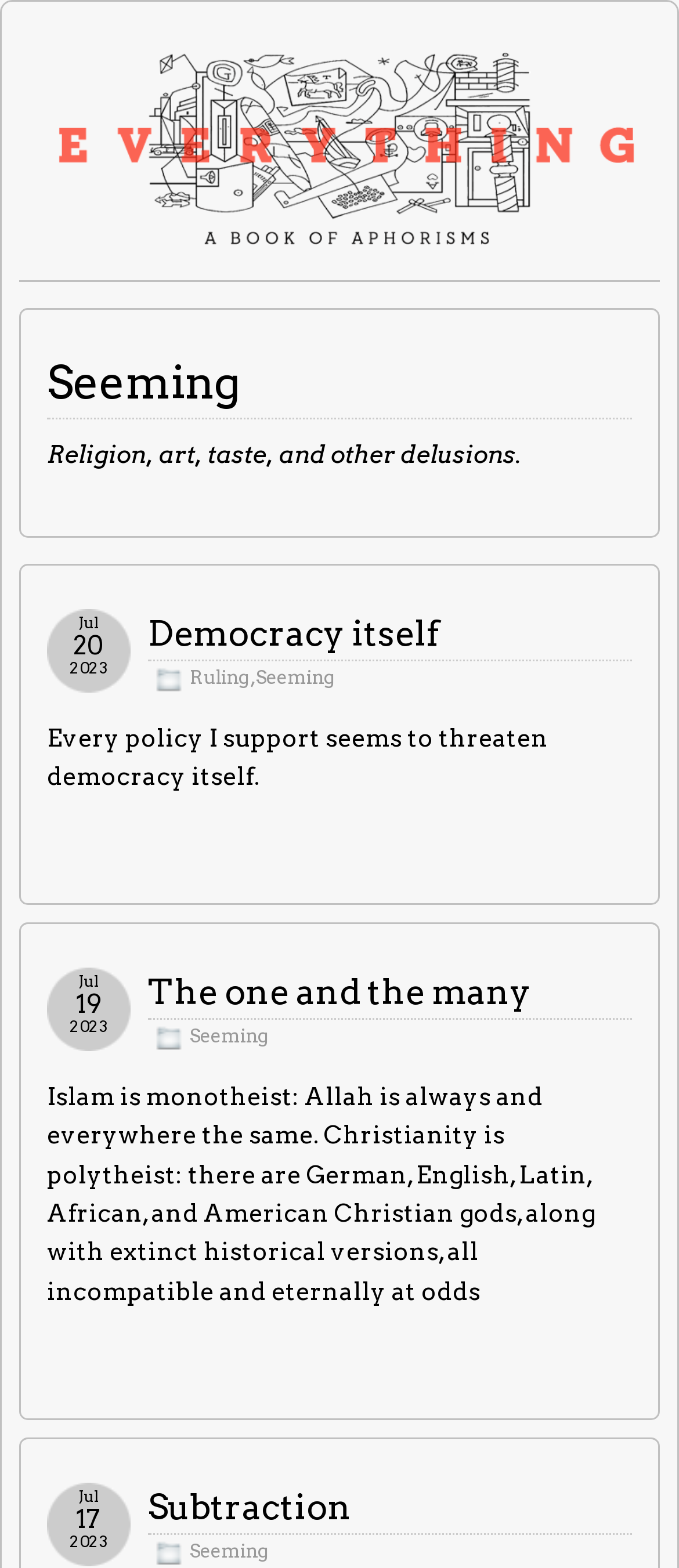From the image, can you give a detailed response to the question below:
How many articles are on the webpage?

There are two articles on the webpage, each with its own header and content. The first article starts with the heading 'Democracy itself' and the second article starts with the heading 'The one and the many'.